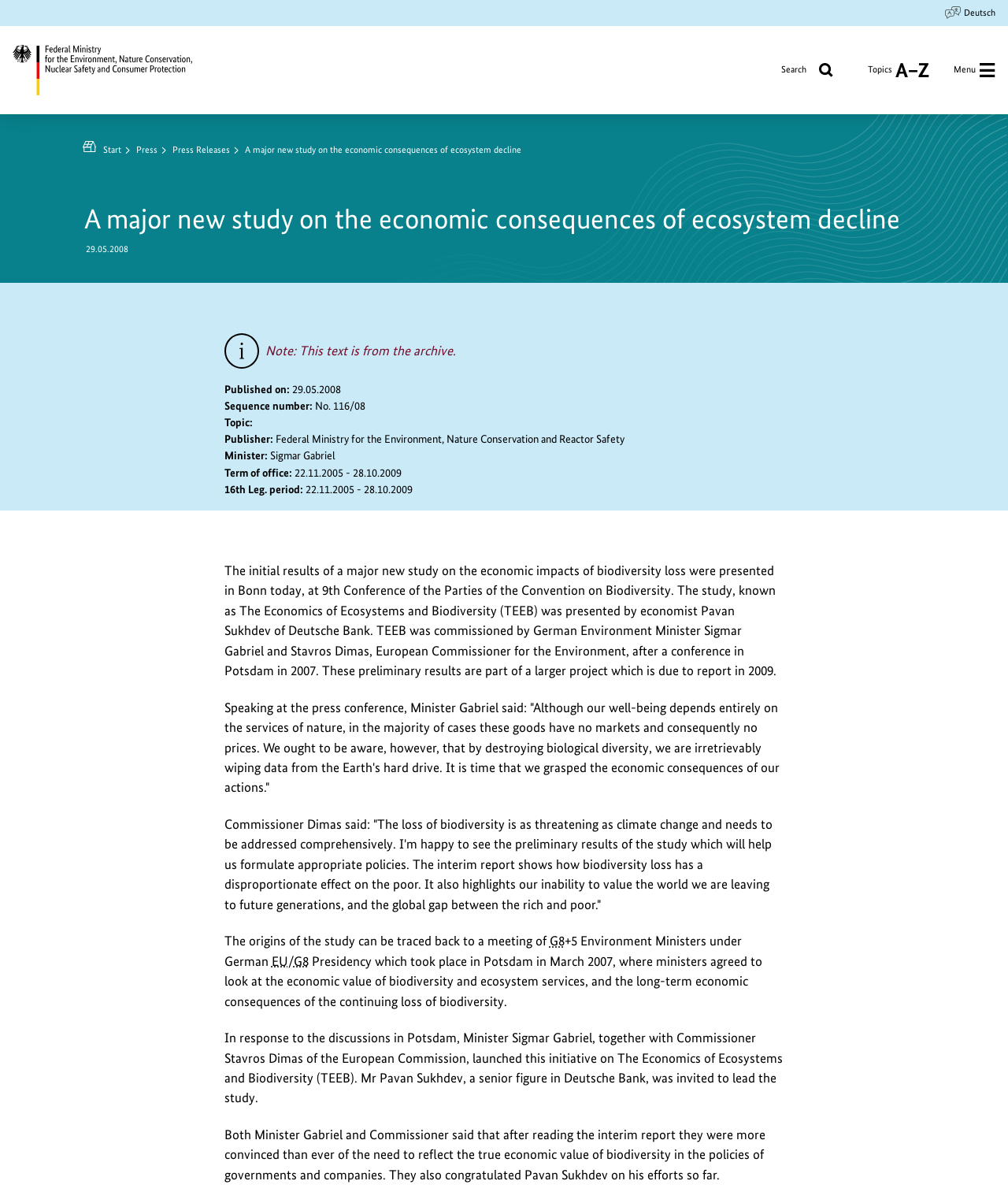Bounding box coordinates are given in the format (top-left x, top-left y, bottom-right x, bottom-right y). All values should be floating point numbers between 0 and 1. Provide the bounding box coordinate for the UI element described as: Press

[0.135, 0.12, 0.169, 0.132]